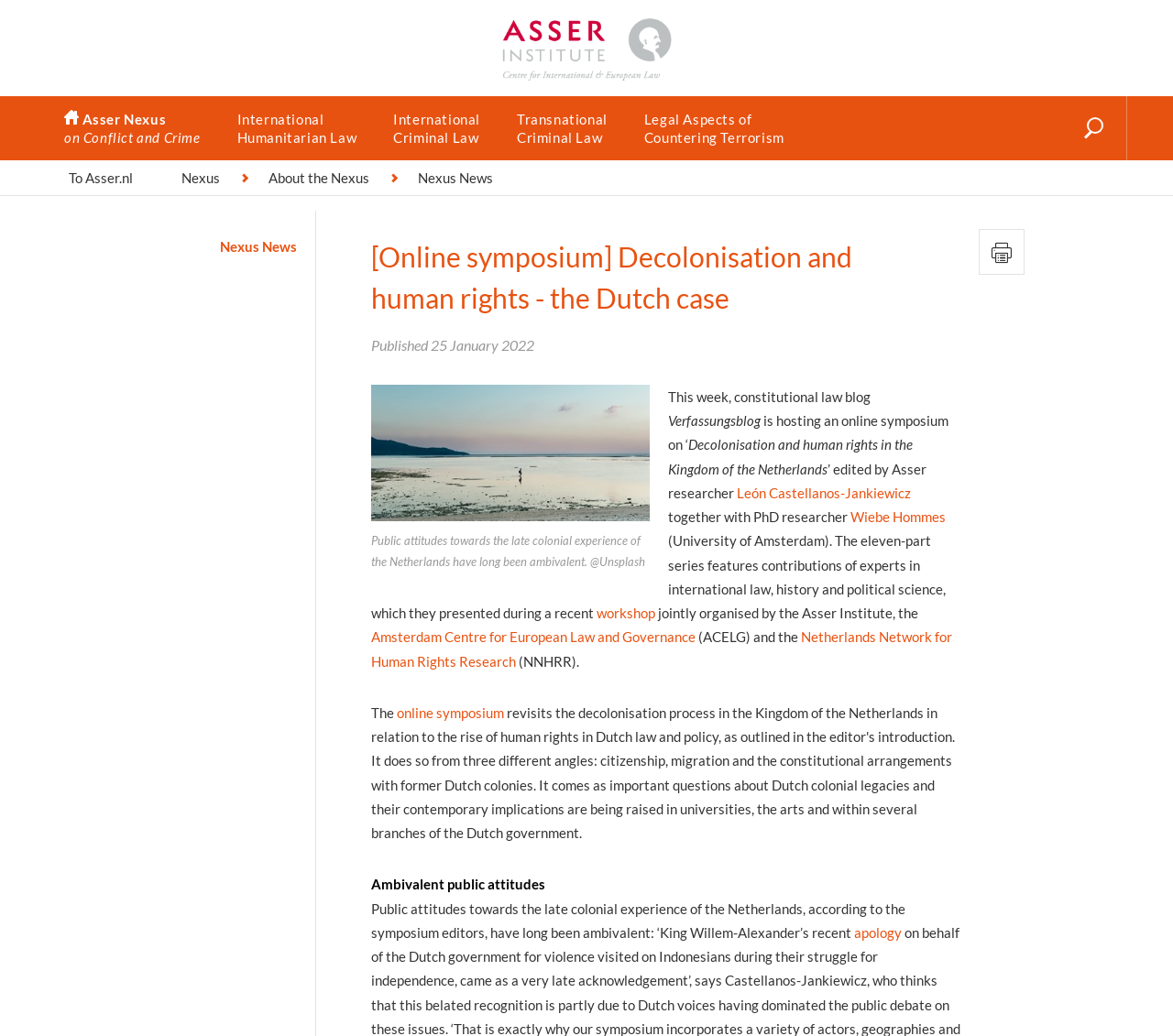Locate the UI element described by León Castellanos-Jankiewicz and provide its bounding box coordinates. Use the format (top-left x, top-left y, bottom-right x, bottom-right y) with all values as floating point numbers between 0 and 1.

[0.628, 0.468, 0.777, 0.484]